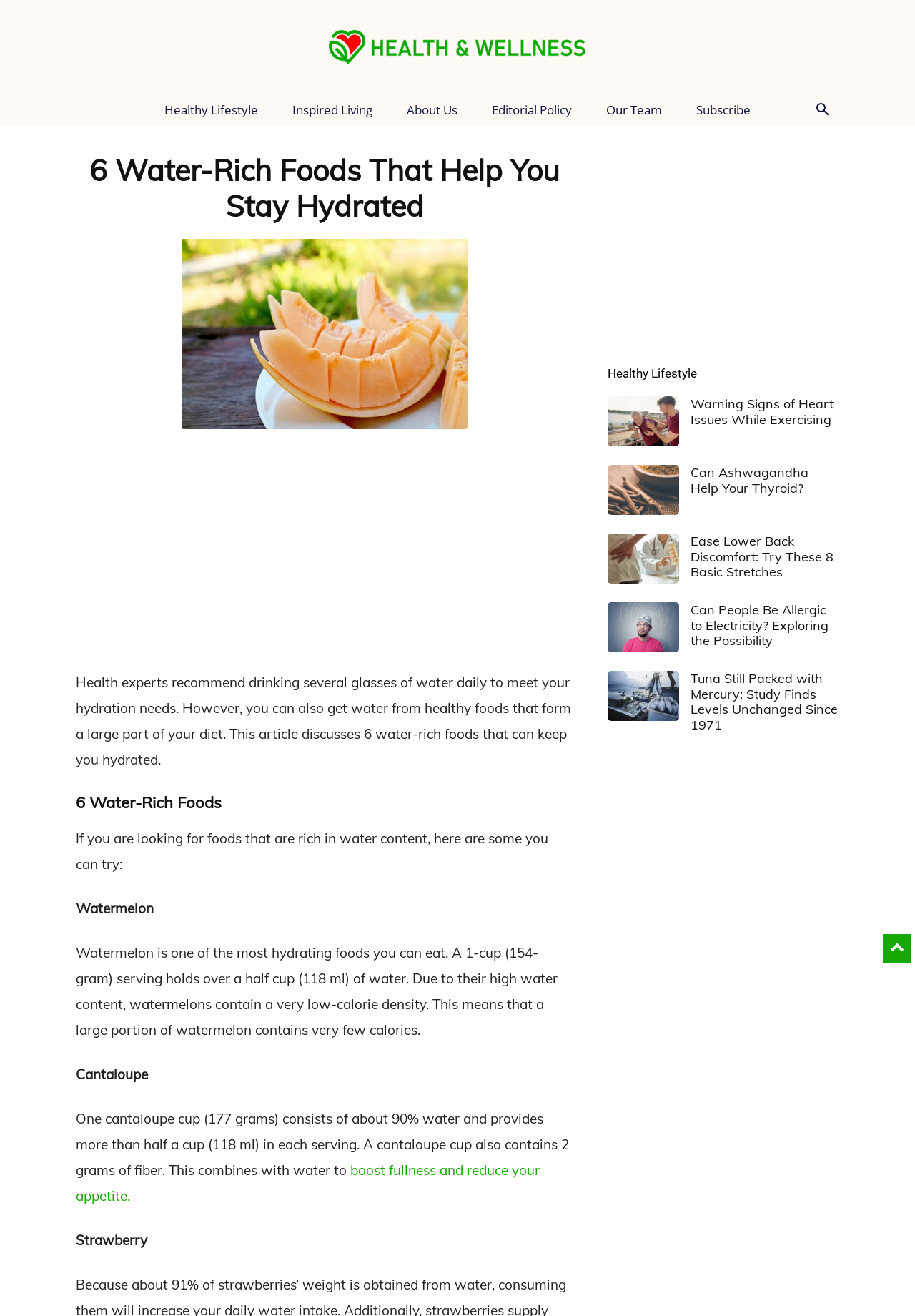Analyze the image and give a detailed response to the question:
How many water-rich foods are discussed in this article?

By reading the article, I can see that it discusses 6 water-rich foods that can help with hydration, including watermelon, cantaloupe, and strawberry.